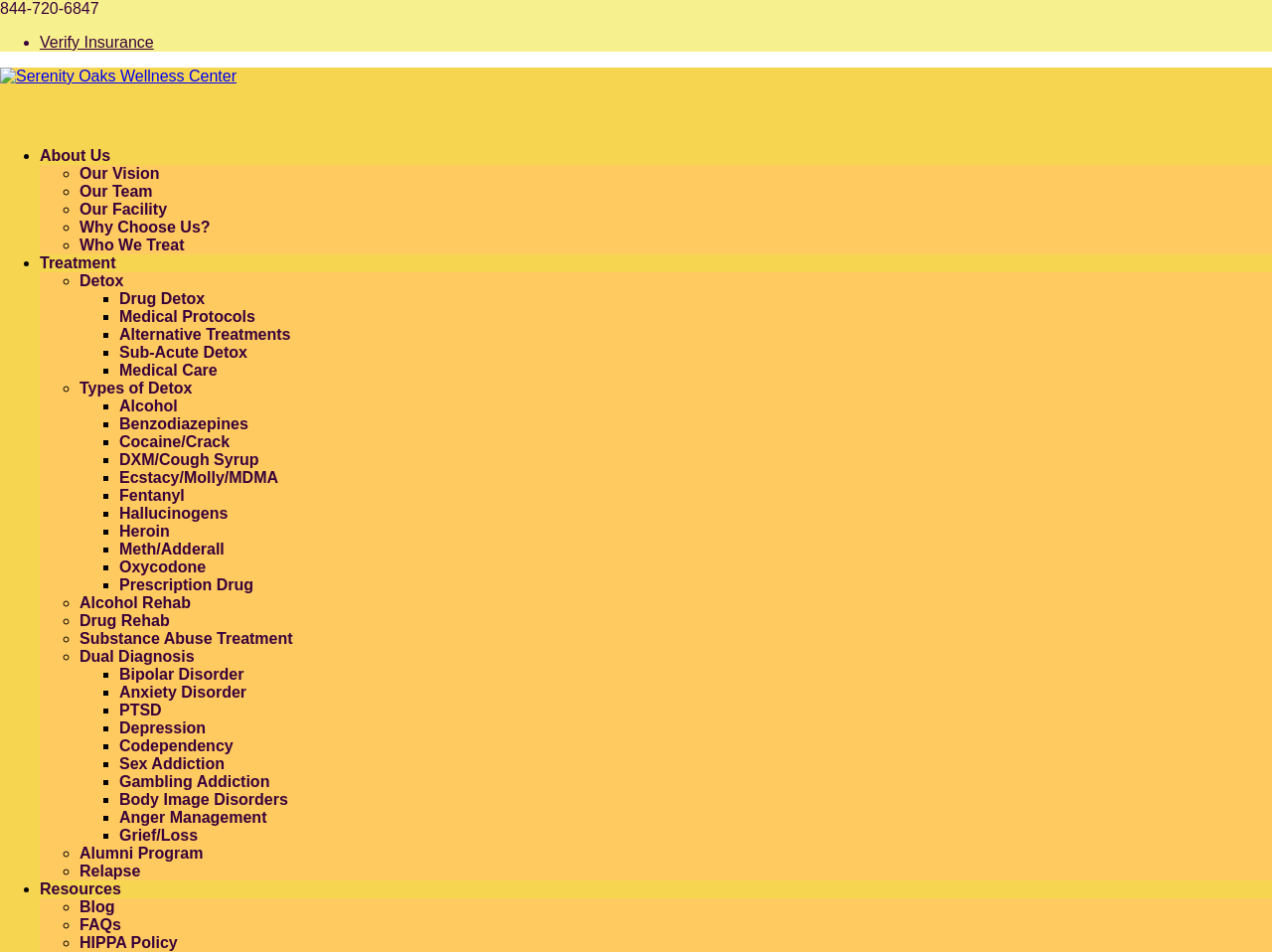Find the bounding box coordinates of the clickable area that will achieve the following instruction: "Get information about Detox".

[0.062, 0.286, 0.097, 0.304]